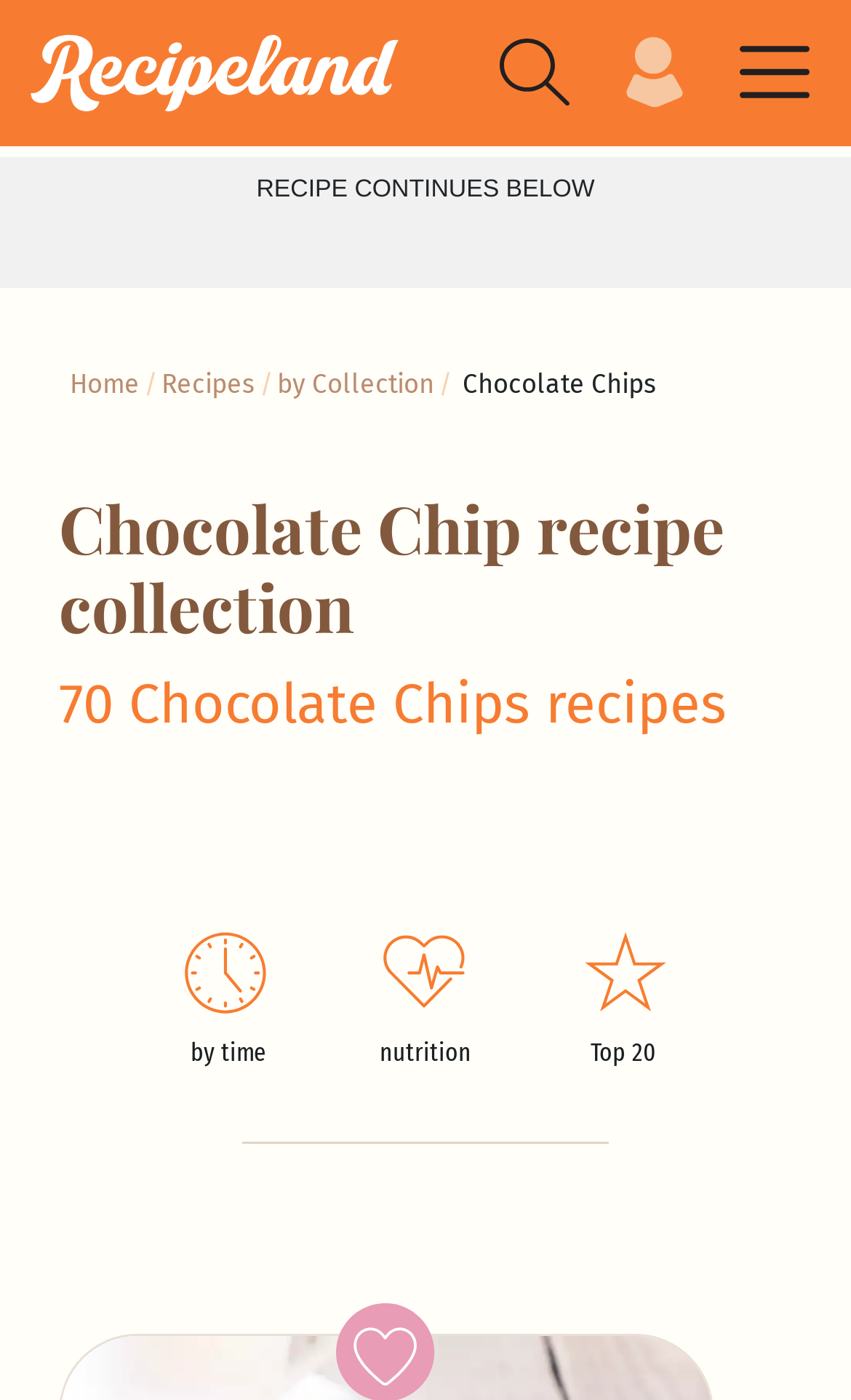What is the separator element used for on this page?
Based on the screenshot, respond with a single word or phrase.

Horizontal separator